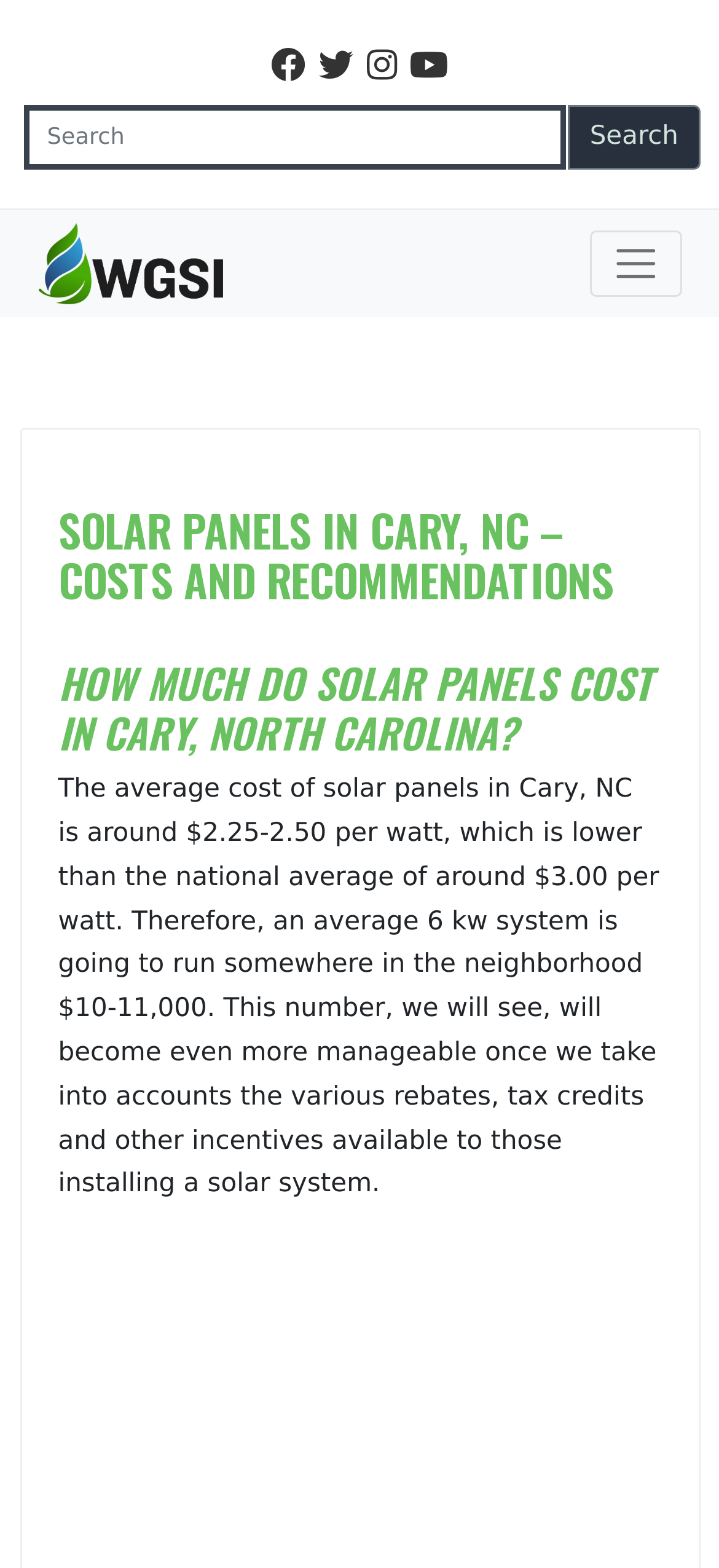What is the purpose of the various rebates, tax credits, and other incentives?
Please provide a comprehensive answer based on the contents of the image.

The answer can be inferred from the paragraph that mentions the various rebates, tax credits, and other incentives. It states that these incentives will make the cost of solar panels more manageable, implying that their purpose is to reduce the financial burden of installing a solar system.